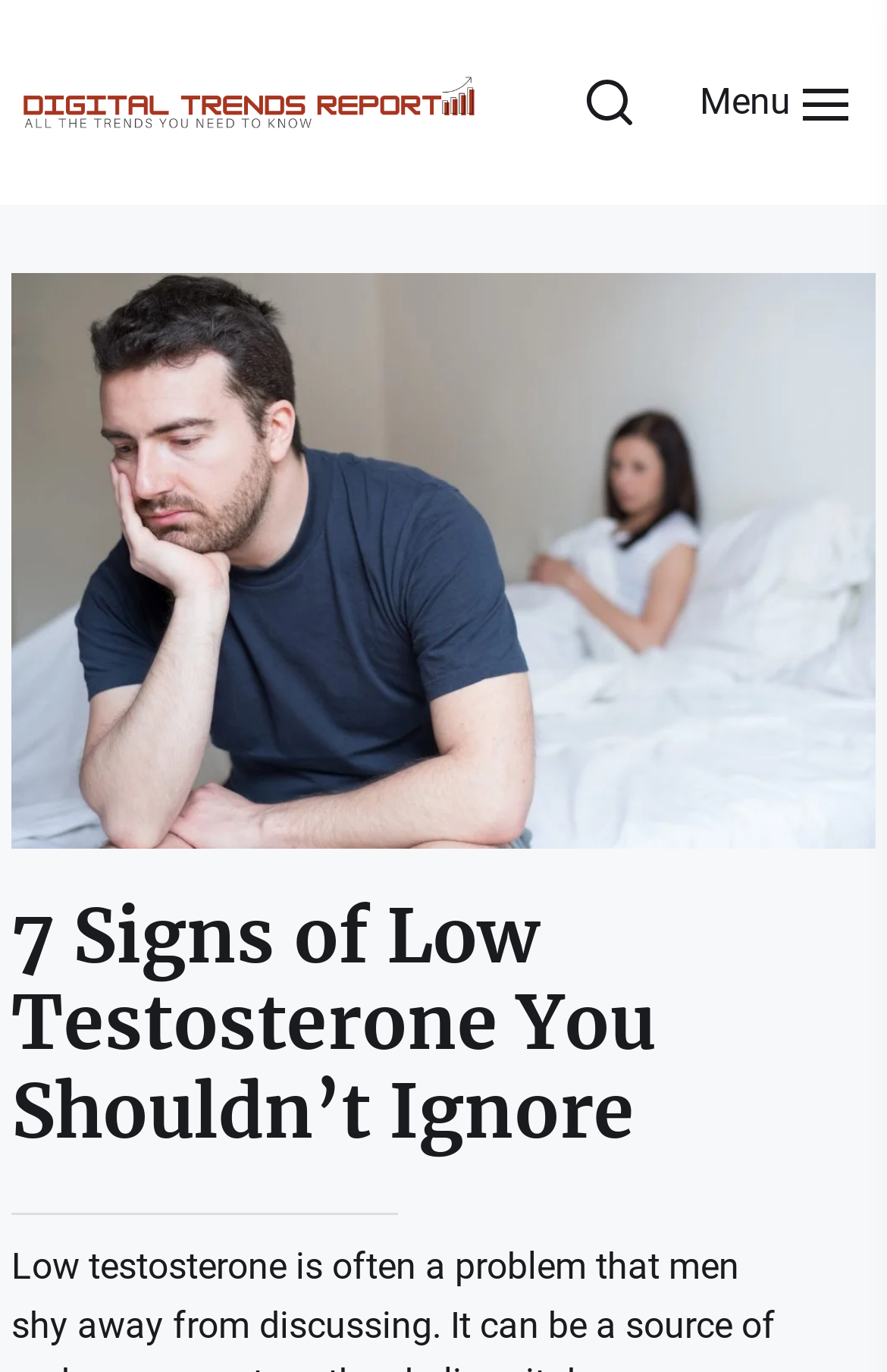How many signs of low testosterone are explained in this guide?
From the details in the image, answer the question comprehensively.

The heading '7 Signs of Low Testosterone You Shouldn’t Ignore' suggests that this guide explains 7 signs of low testosterone that one should be aware of.